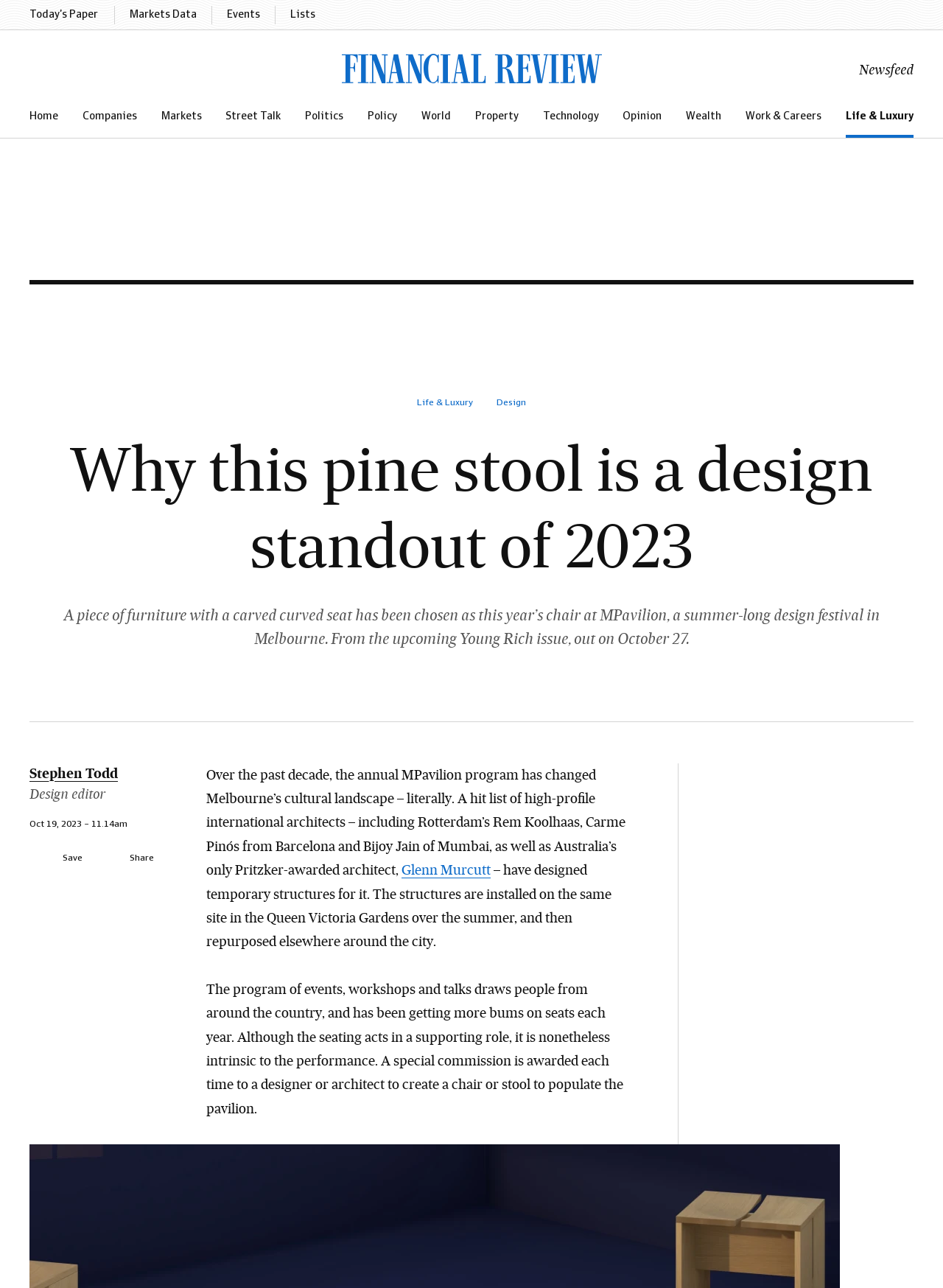Who is the design editor of the article?
Using the information from the image, provide a comprehensive answer to the question.

The article credits 'Stephen Todd' as the design editor, which is mentioned in the author section of the article.